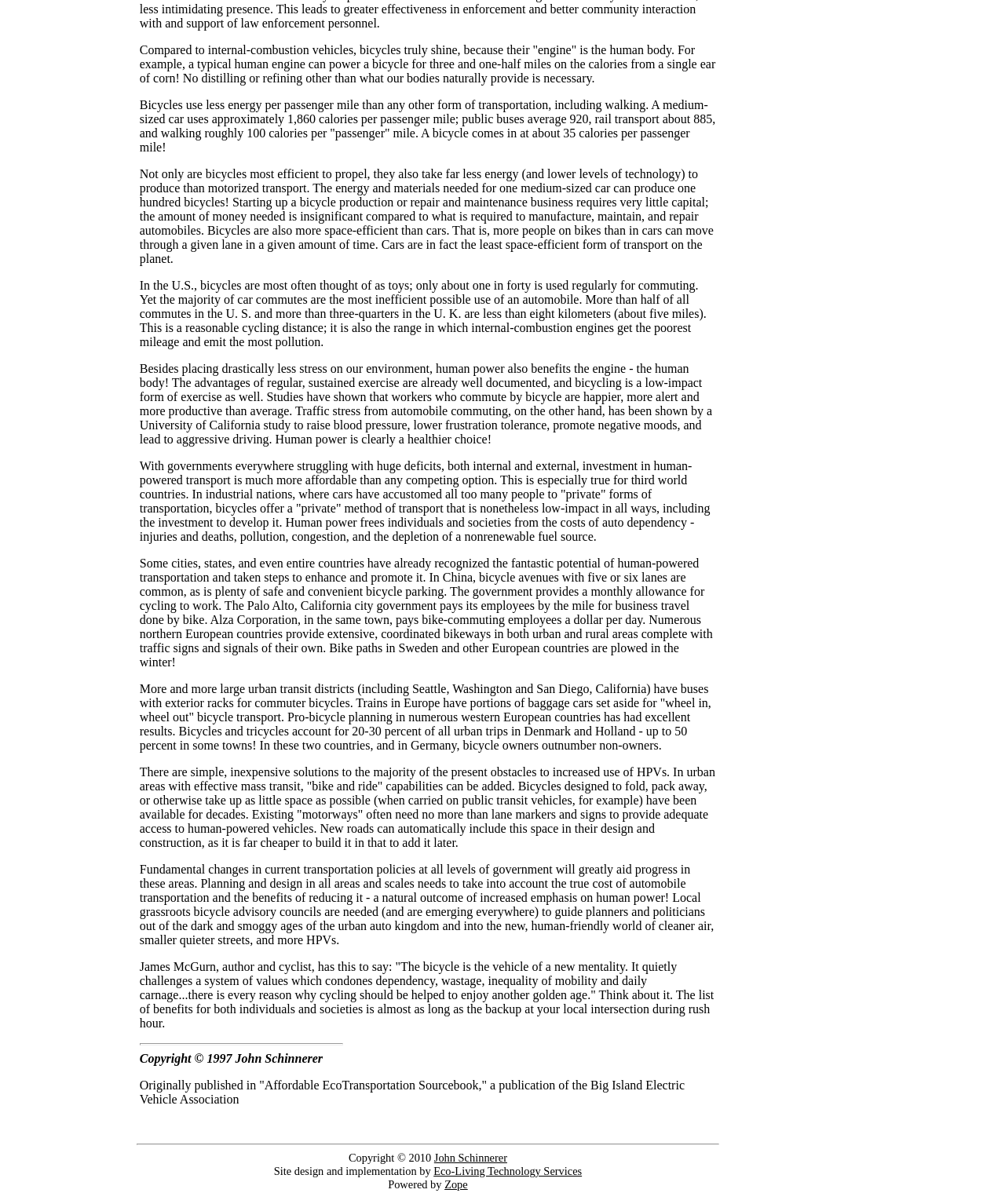Identify the bounding box for the described UI element: "Zope".

[0.442, 0.978, 0.465, 0.989]